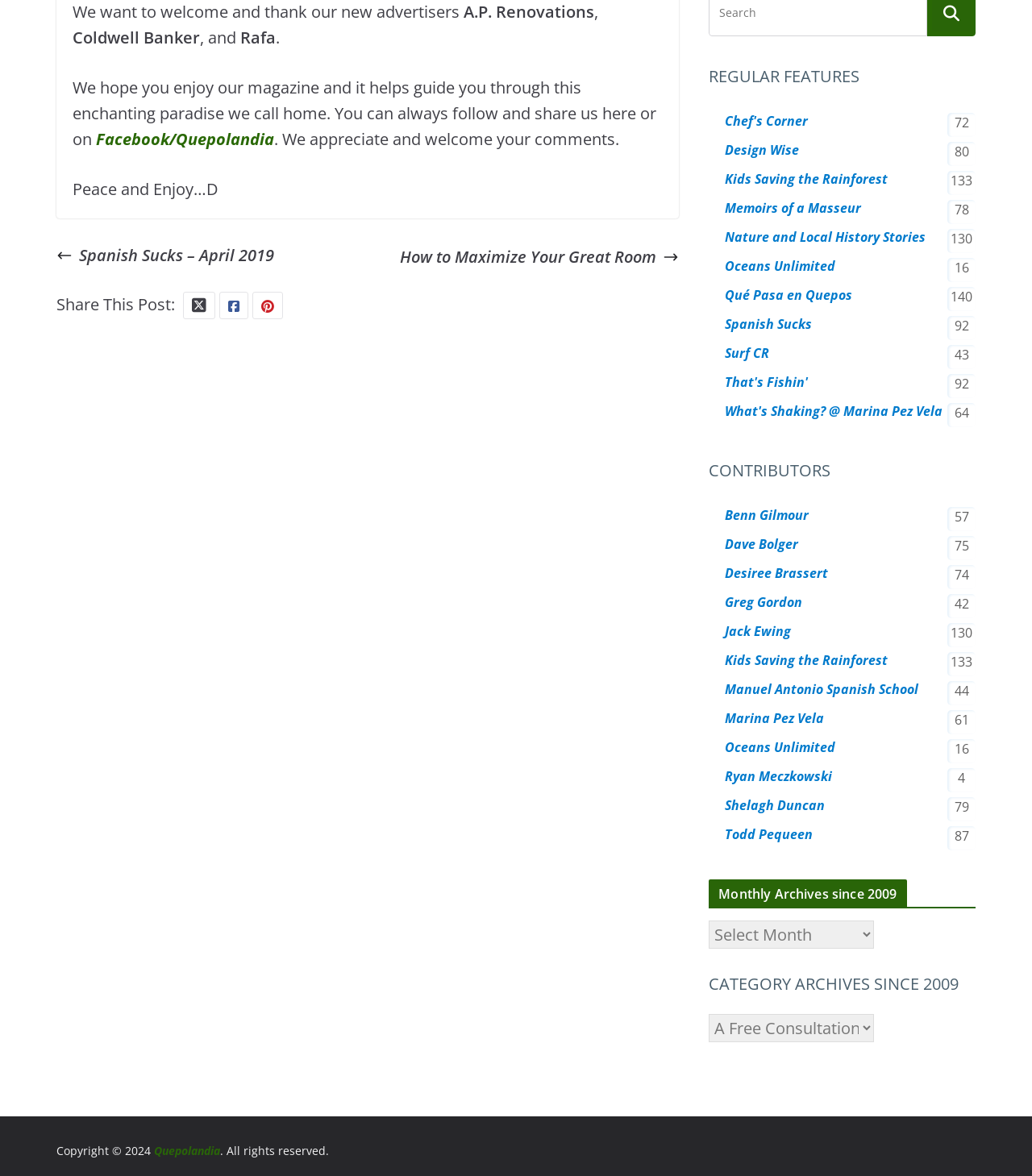Identify the bounding box coordinates of the area that should be clicked in order to complete the given instruction: "Click on the Facebook link". The bounding box coordinates should be four float numbers between 0 and 1, i.e., [left, top, right, bottom].

[0.093, 0.109, 0.266, 0.127]